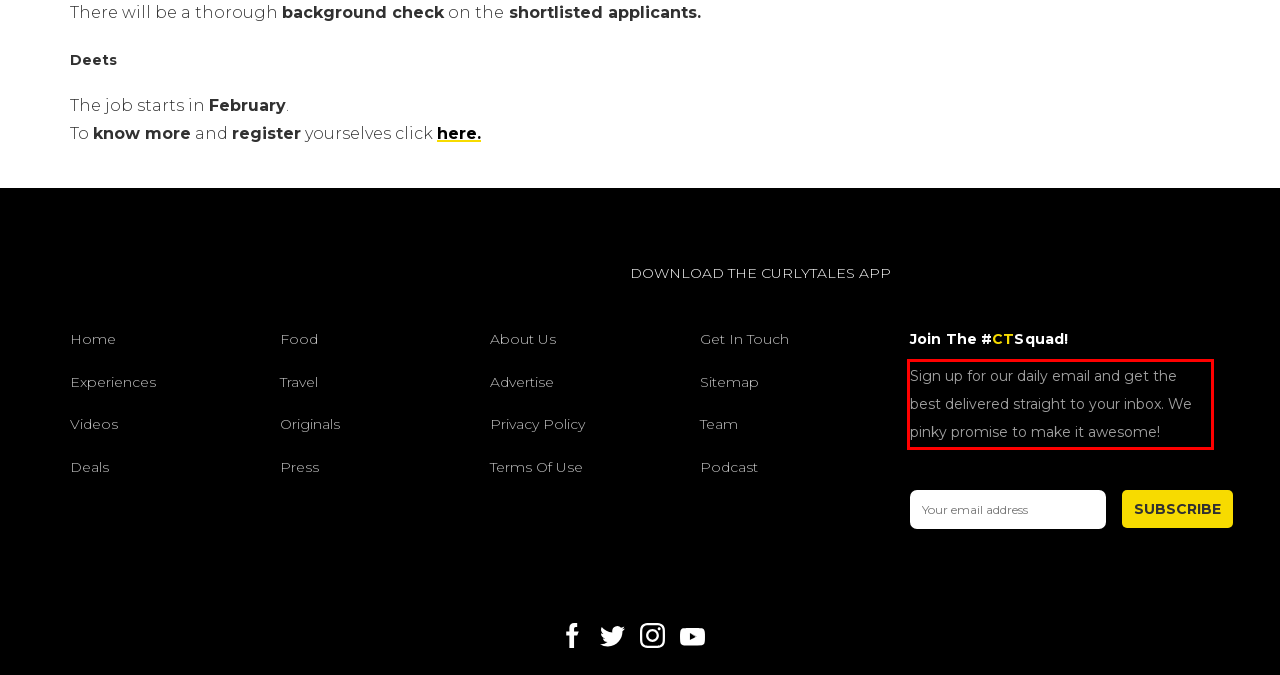Given a screenshot of a webpage with a red bounding box, please identify and retrieve the text inside the red rectangle.

Sign up for our daily email and get the best delivered straight to your inbox. We pinky promise to make it awesome!